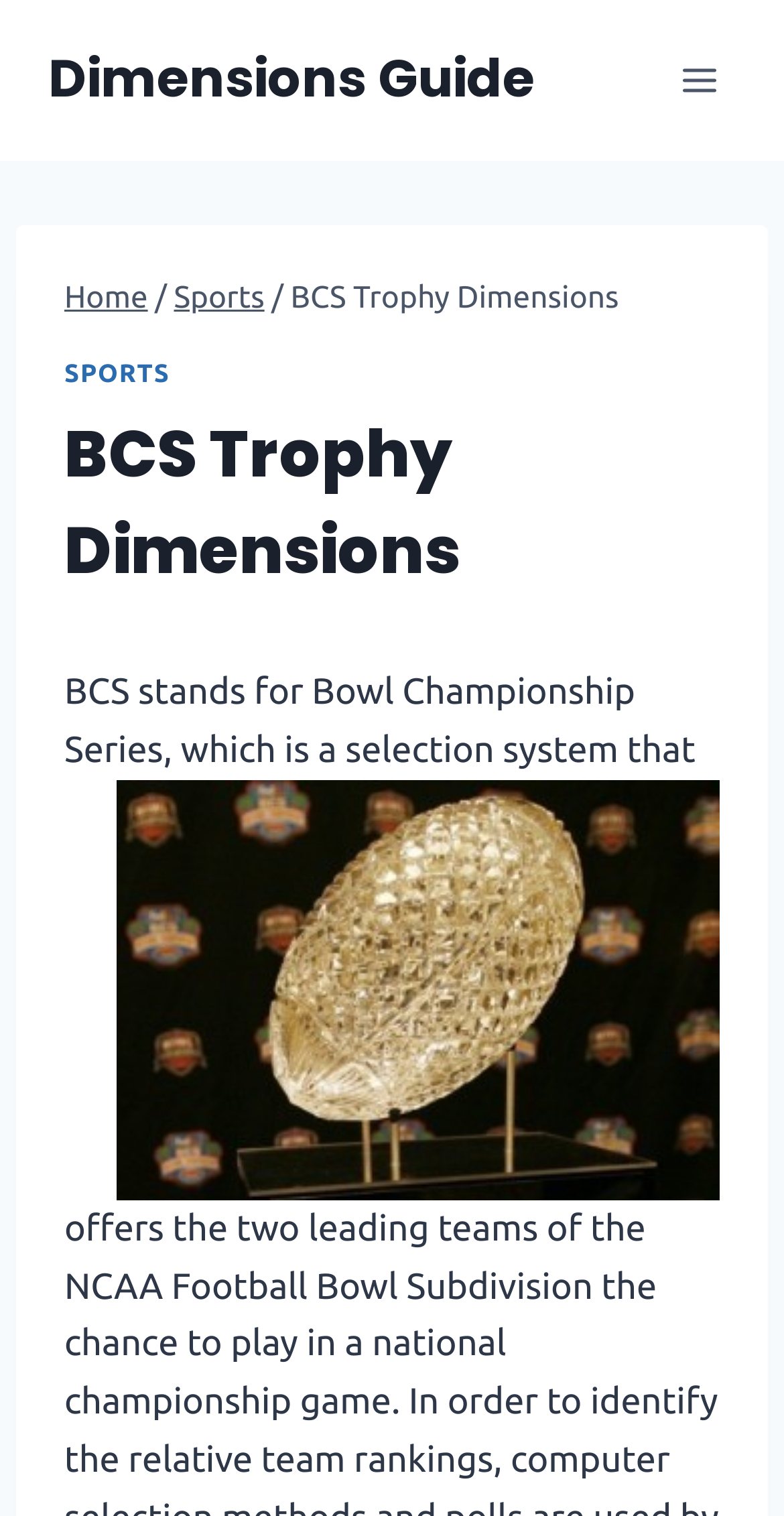What is the text above the image?
Ensure your answer is thorough and detailed.

The text above the image on the webpage reads 'BCS stands for Bowl Championship Series,', which provides information about the abbreviation BCS.